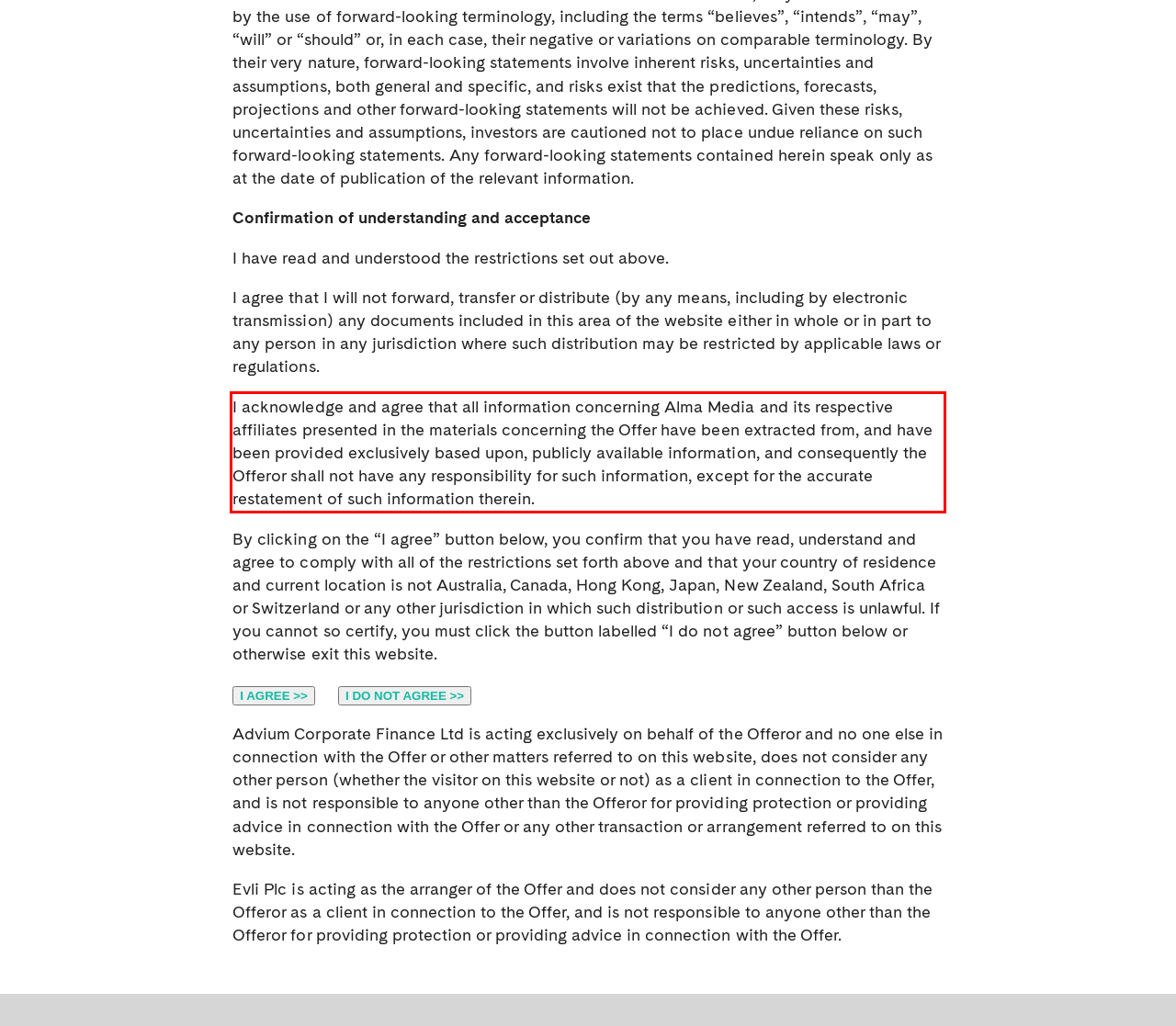Review the screenshot of the webpage and recognize the text inside the red rectangle bounding box. Provide the extracted text content.

I acknowledge and agree that all information concerning Alma Media and its respective affiliates presented in the materials concerning the Offer have been extracted from, and have been provided exclusively based upon, publicly available information, and consequently the Offeror shall not have any responsibility for such information, except for the accurate restatement of such information therein.